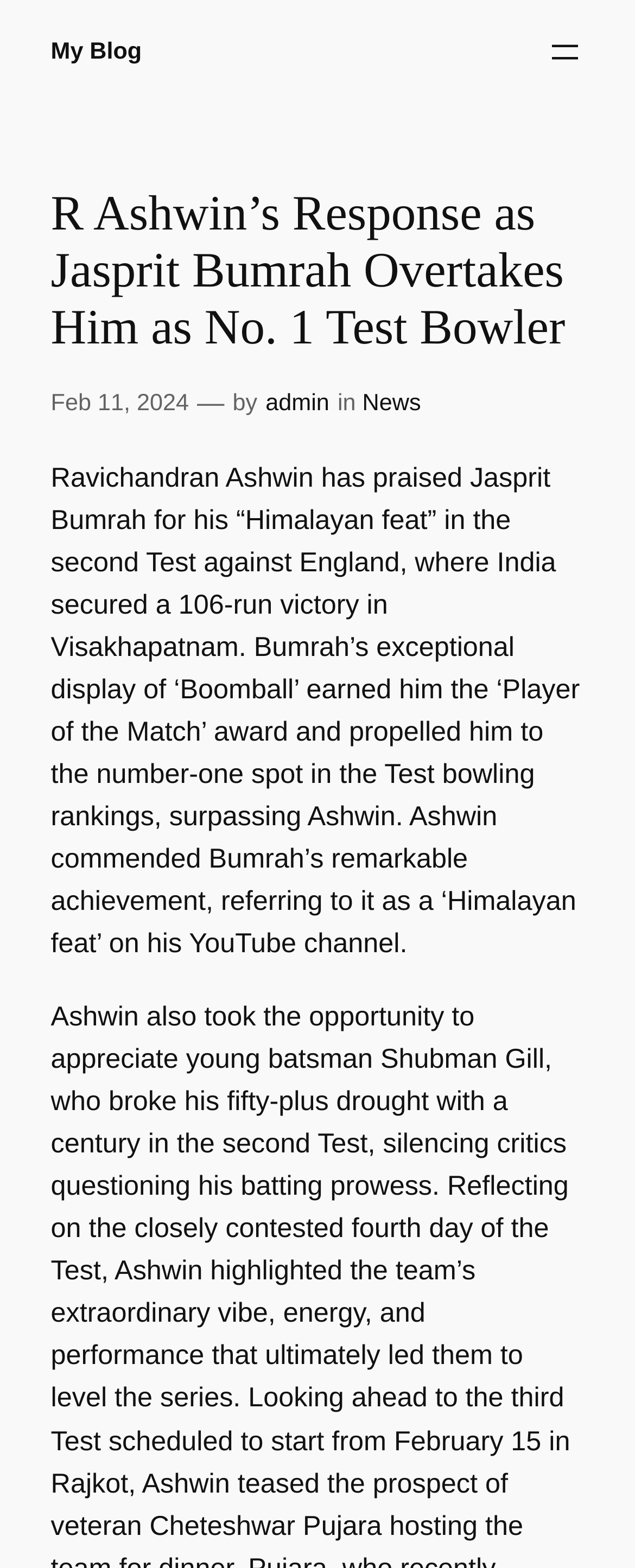What award did Jasprit Bumrah receive?
Using the picture, provide a one-word or short phrase answer.

Player of the Match